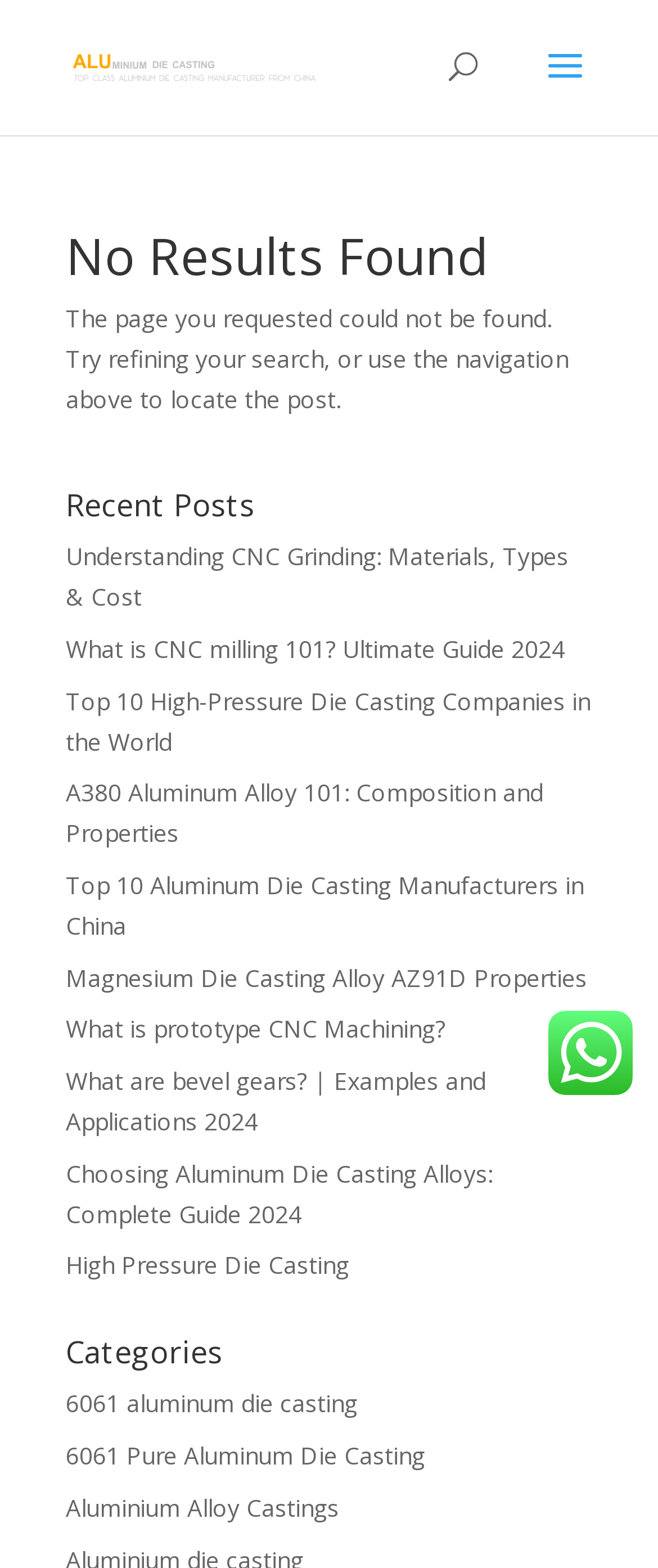What is the category of the link '6061 aluminum die casting'?
Look at the image and respond with a single word or a short phrase.

Categories